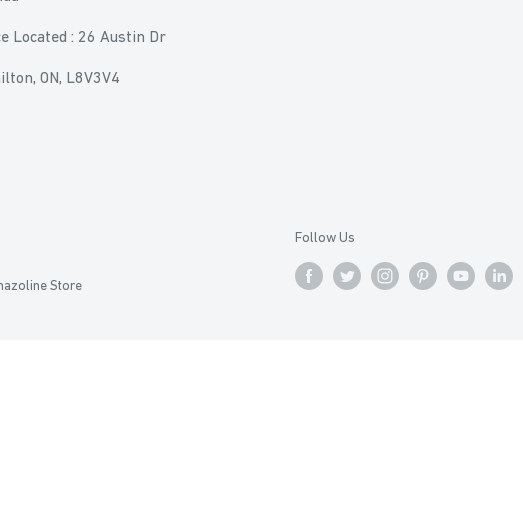Utilize the details in the image to thoroughly answer the following question: How many social media platforms are presented in the image?

The image displays the branding for Amazoline Store along with social media icons, which include Facebook, Twitter, Instagram, Pinterest, YouTube, and LinkedIn, totaling 6 social media platforms.